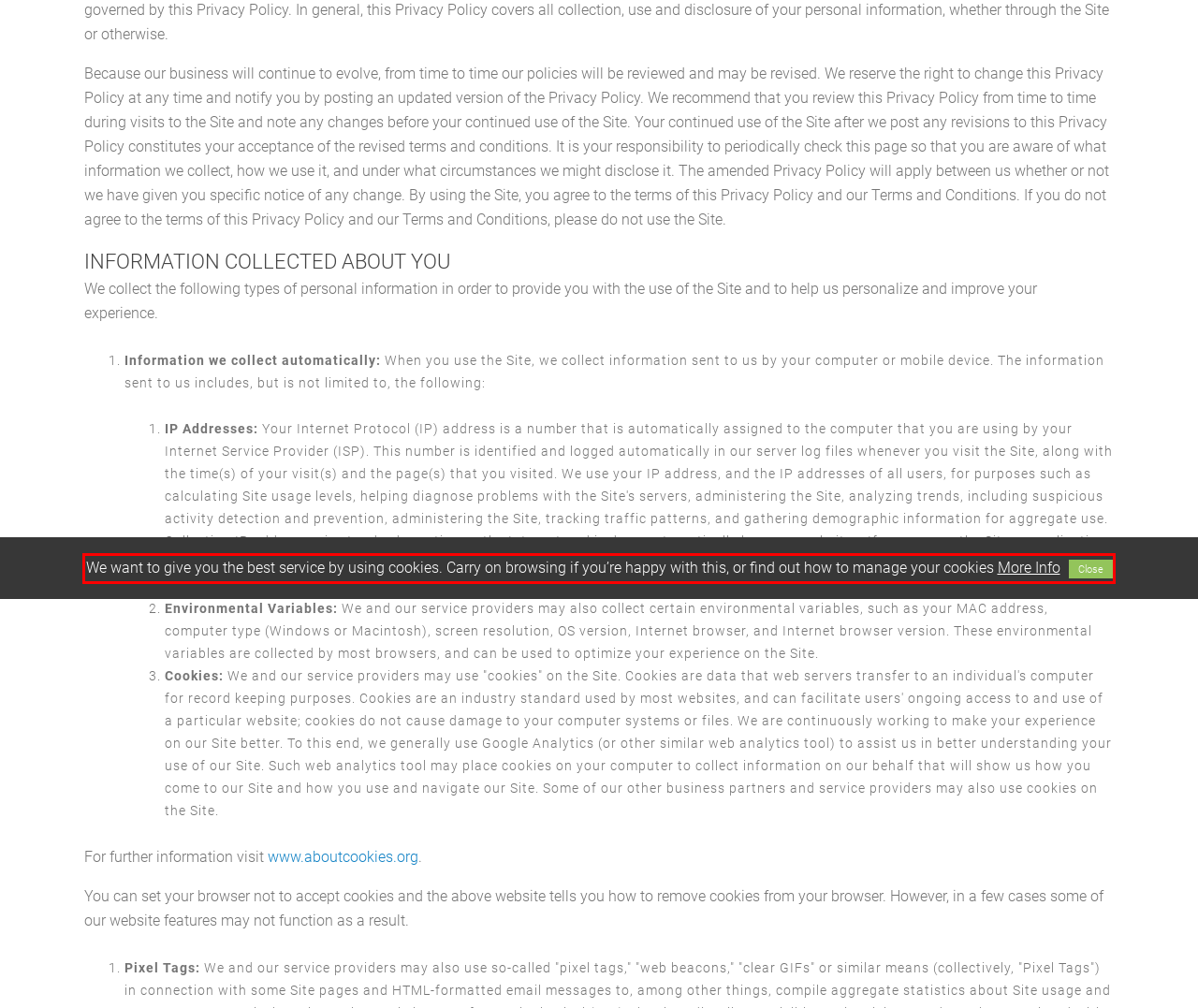Examine the webpage screenshot, find the red bounding box, and extract the text content within this marked area.

We want to give you the best service by using cookies. Carry on browsing if you’re happy with this, or find out how to manage your cookies More Info Close